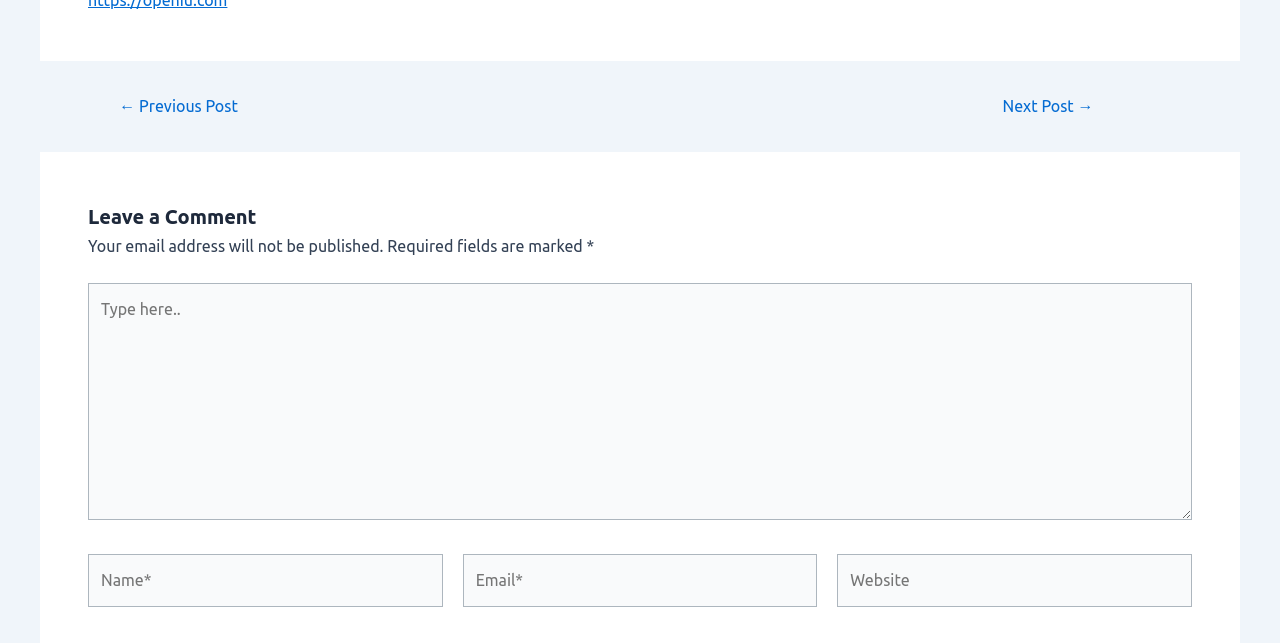Please reply to the following question using a single word or phrase: 
Is the 'Website' field required to leave a comment?

No